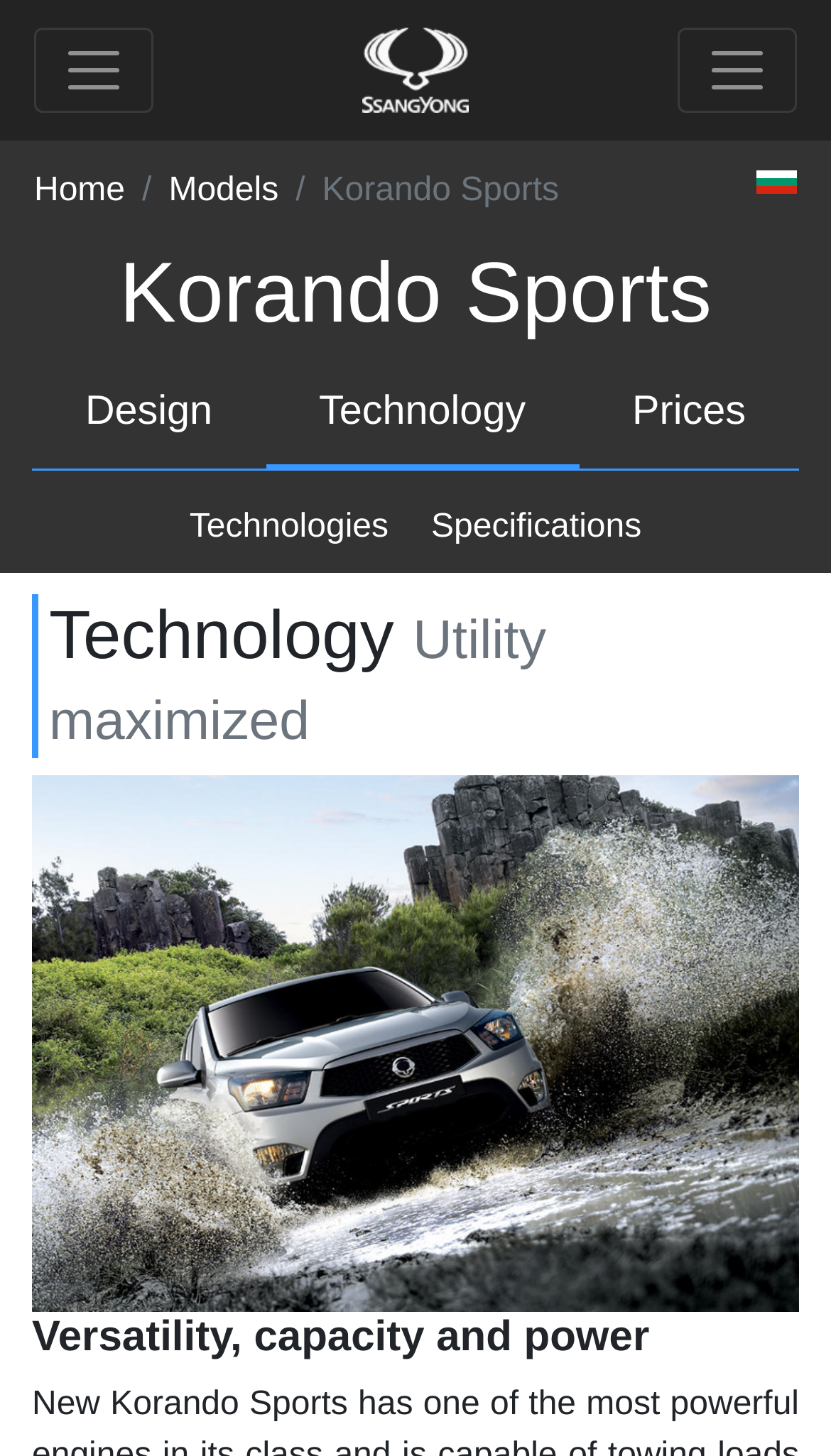How many subheadings are there under the 'Technology' section?
Analyze the image and deliver a detailed answer to the question.

I counted the subheadings under the 'Technology' section by looking at the headings 'Technology Utility maximized' and 'Versatility, capacity and power', and there are 2 of them.